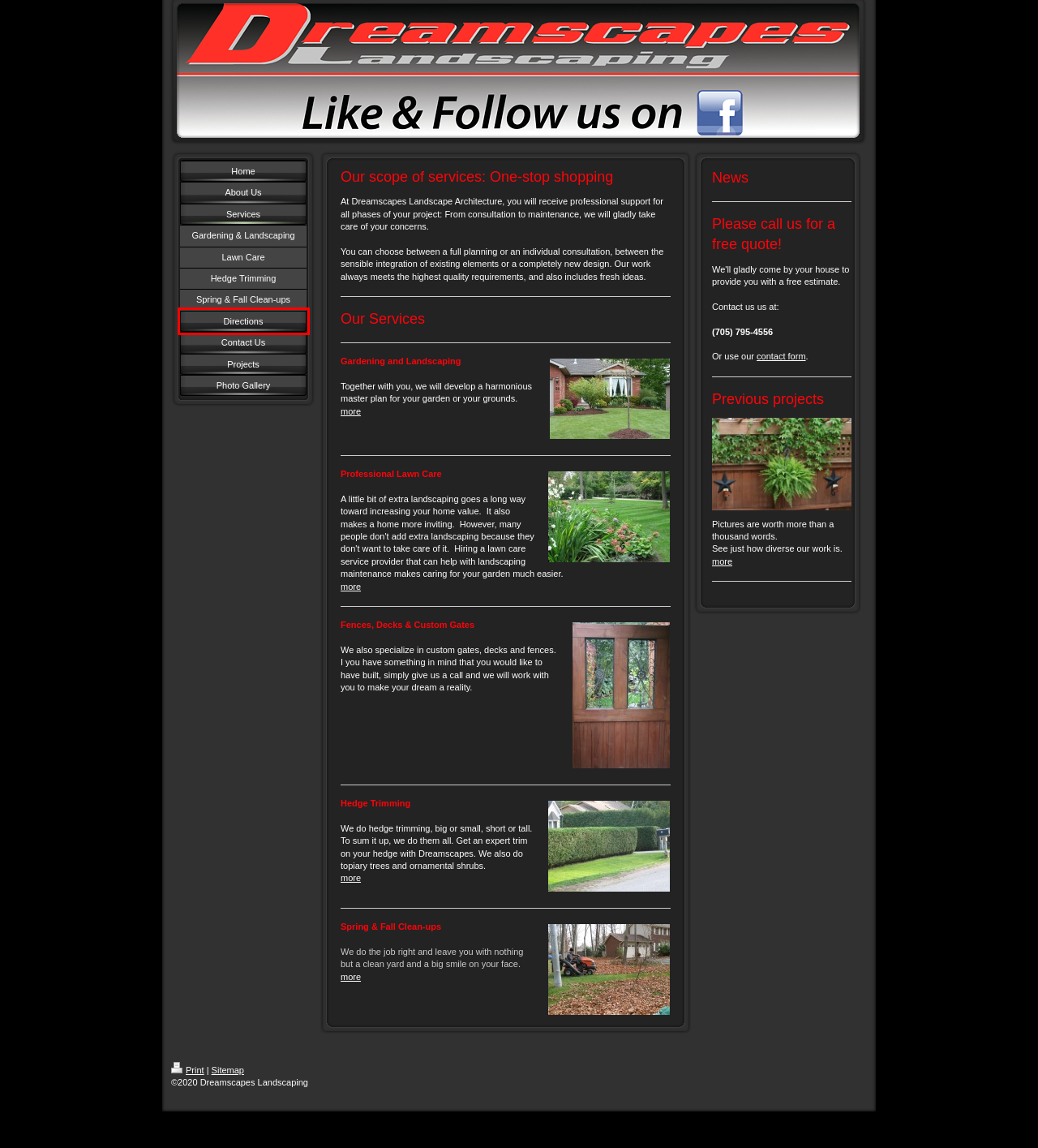Review the screenshot of a webpage that includes a red bounding box. Choose the webpage description that best matches the new webpage displayed after clicking the element within the bounding box. Here are the candidates:
A. Welcome to Dreamscapes Landscaping (705) 795-4556
B. Dreamscapes Landscaping - Huntsville, ON, Canada (705) 795-4556 - Gardening & Landscaping
C. Dreamscapes Landscaping - Huntsville, ON, Canada (705) 795-4556 - Photo Gallery
D. Dreamscapes Landscaping - Huntsville, ON, Canada (705) 795-4556 - Directions
E. Dreamscapes Landscaping - Huntsville, ON, Canada (705) 795-4556 - Lawn Care
F. Dreamscapes Landscaping - Huntsville, ON, Canada (705) 795-4556 - About Us
G. Dreamscapes Landscaping - Huntsville, ON, Canada (705) 795-4556 - Hedge Trimming
H. Dreamscapes Landscaping - Huntsville, ON, Canada (705) 795-4556 - Spring & Fall Clean-ups

D